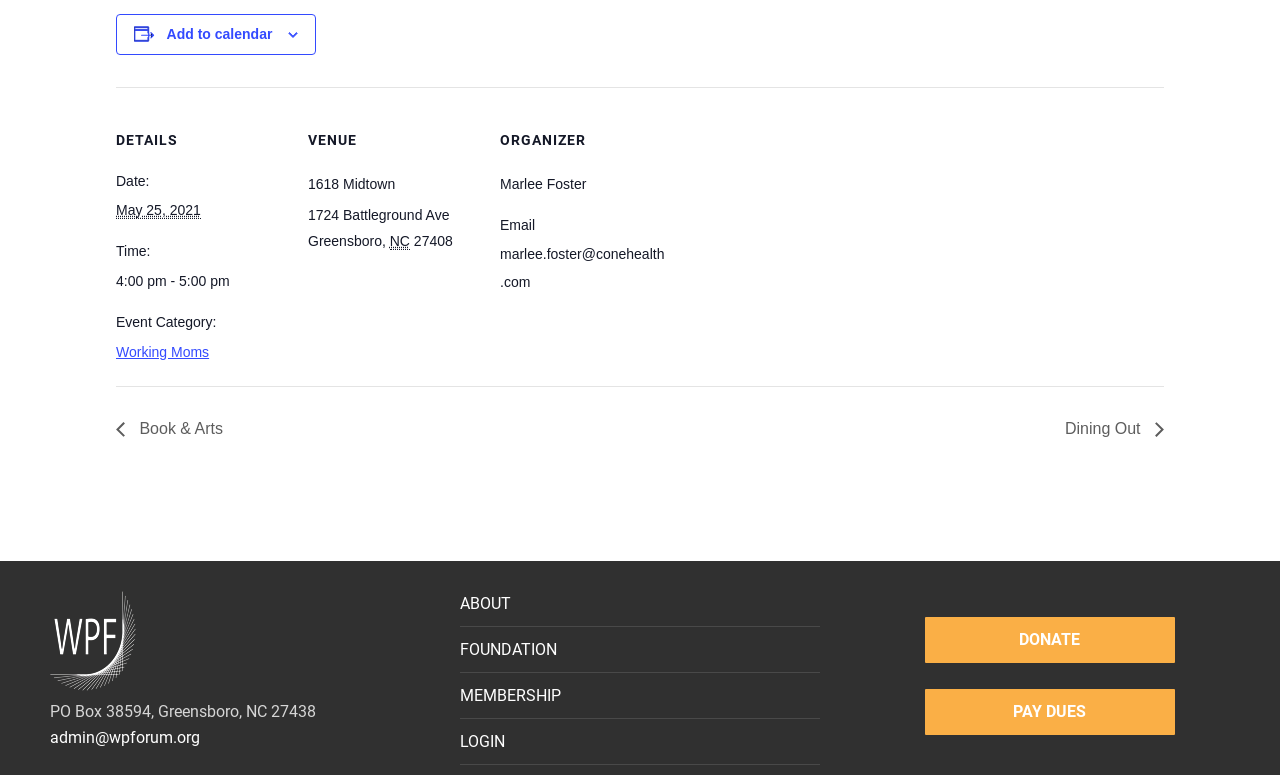Identify the bounding box for the UI element that is described as follows: "admin@wpforum.org".

[0.039, 0.94, 0.156, 0.964]